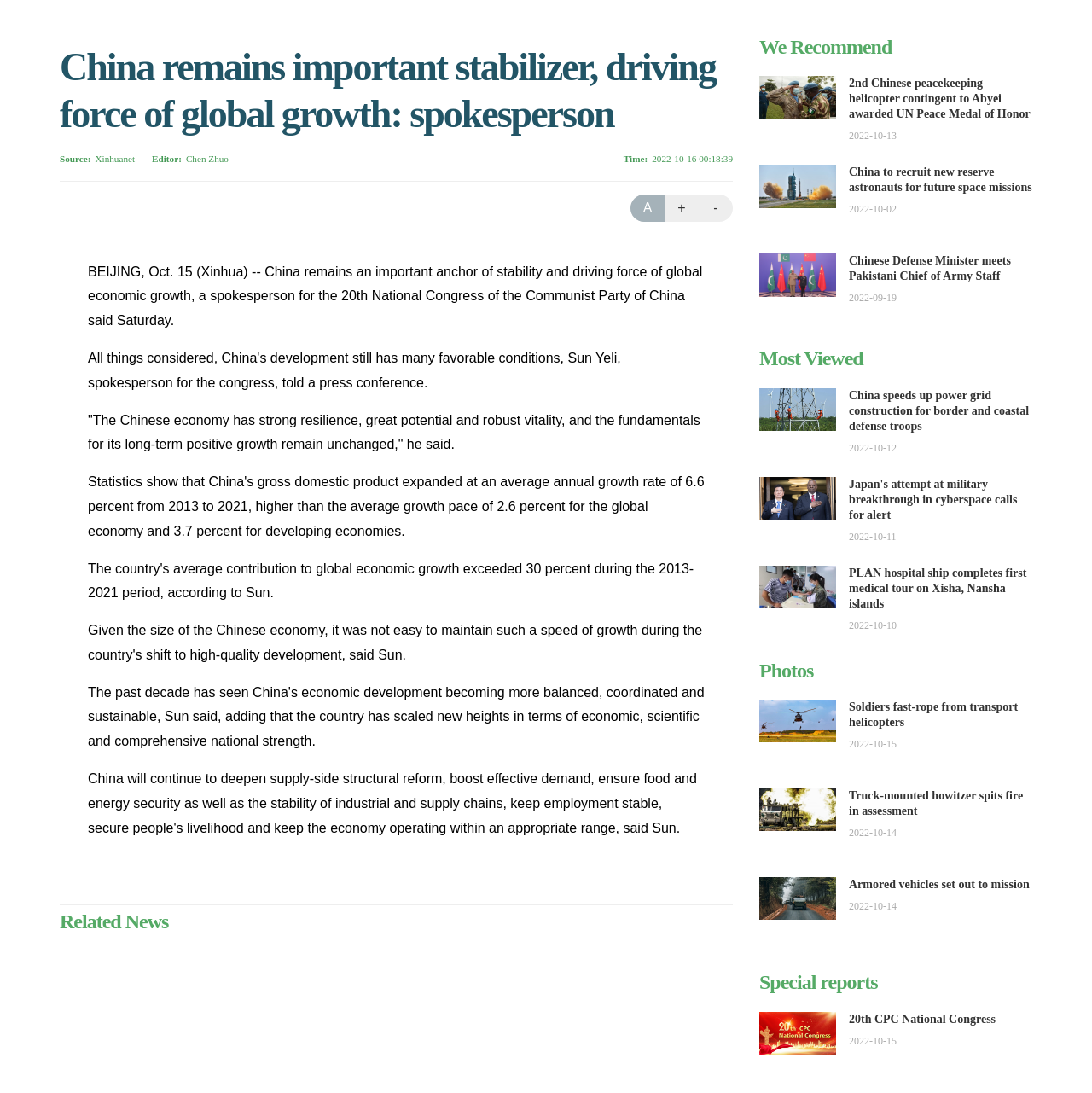What is the time of the news?
Use the information from the image to give a detailed answer to the question.

The time of the news can be found in the description list section, where it is mentioned as 'Time: 2022-10-16 00:18:39'.